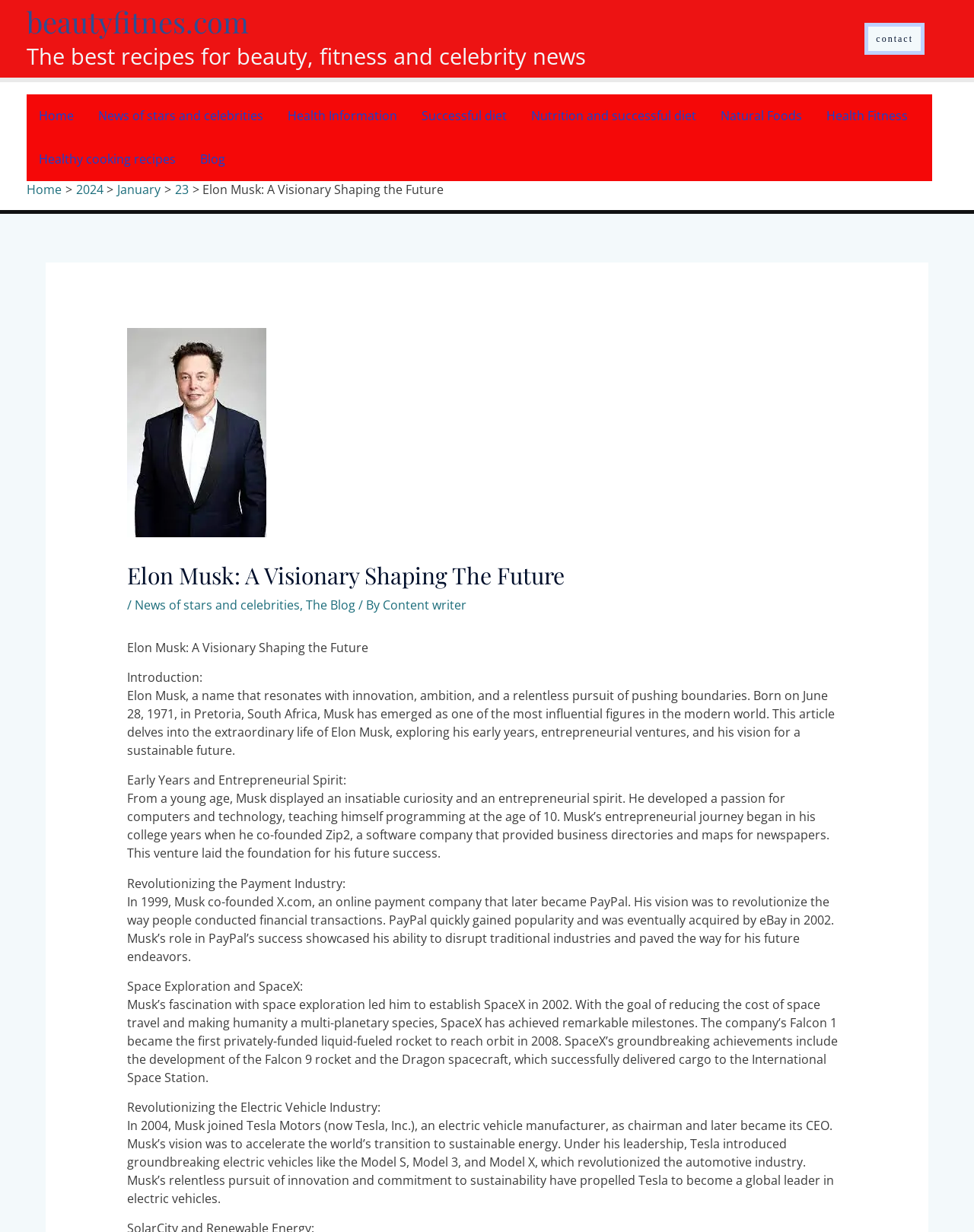Bounding box coordinates should be provided in the format (top-left x, top-left y, bottom-right x, bottom-right y) with all values between 0 and 1. Identify the bounding box for this UI element: News of stars and celebrities

[0.088, 0.077, 0.283, 0.112]